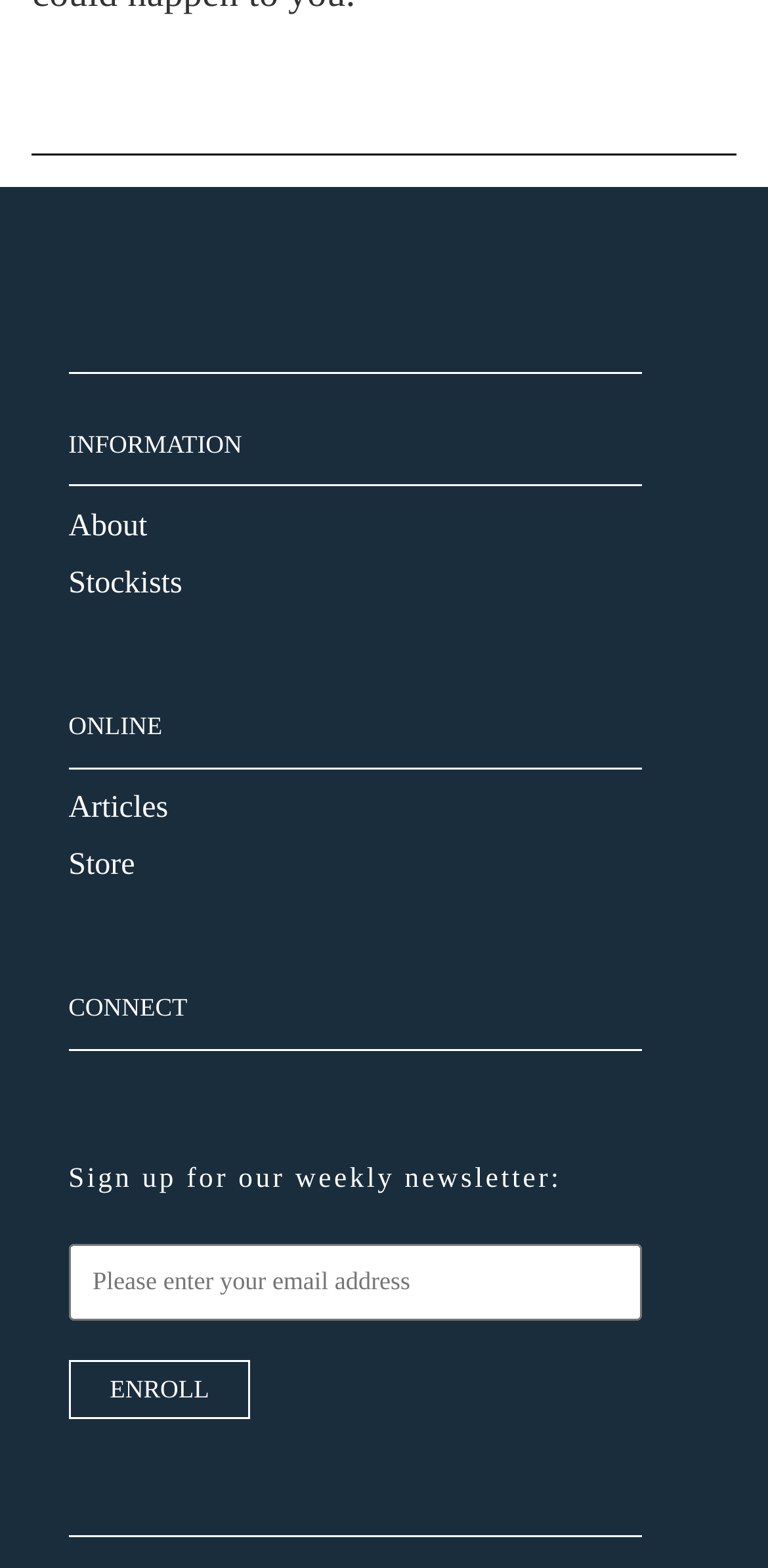Please answer the following question using a single word or phrase: 
What is the first menu item?

About